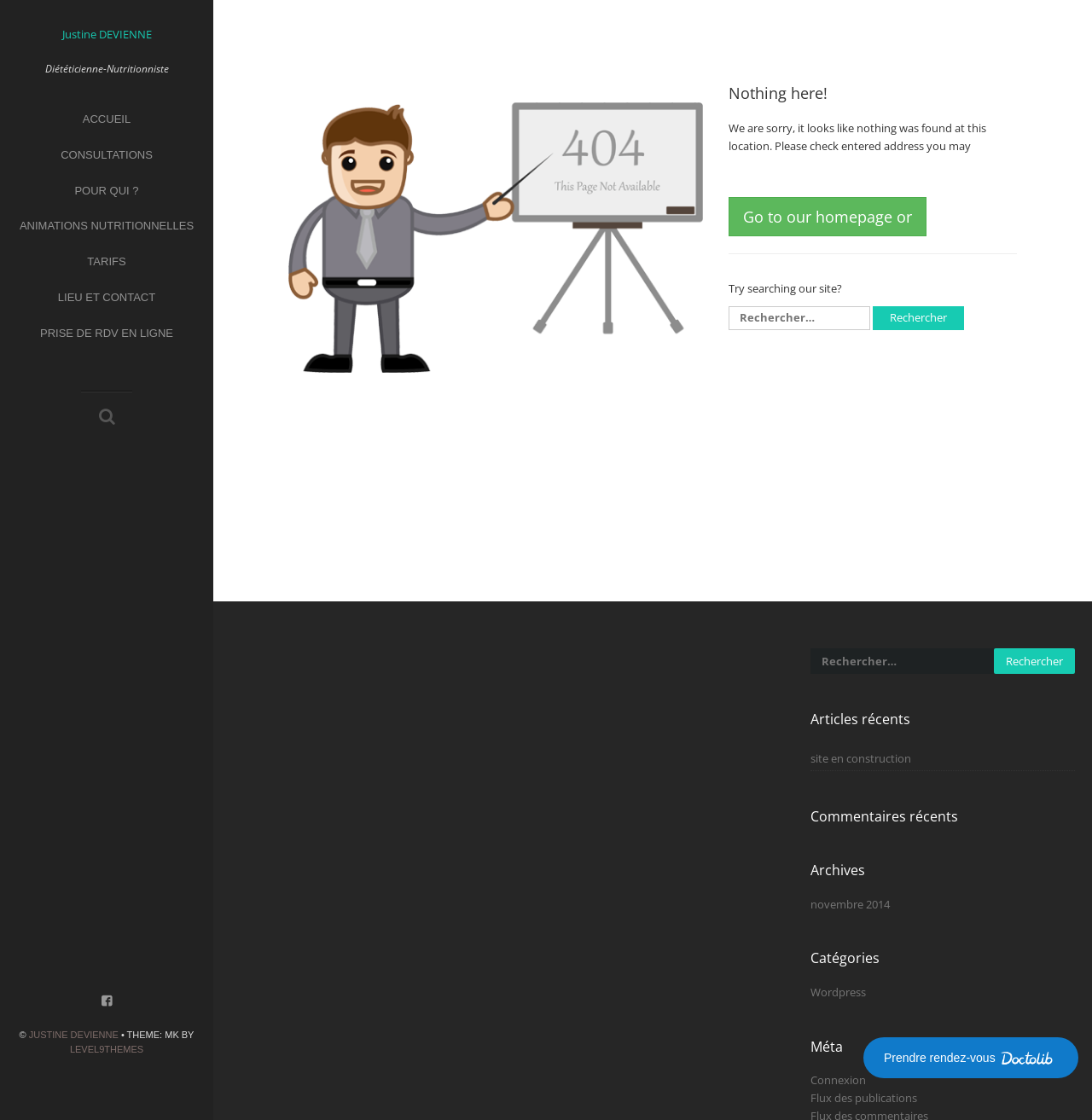What is the profession of Justine DEVIENNE?
Provide a concise answer using a single word or phrase based on the image.

Diététicienne-Nutritionniste